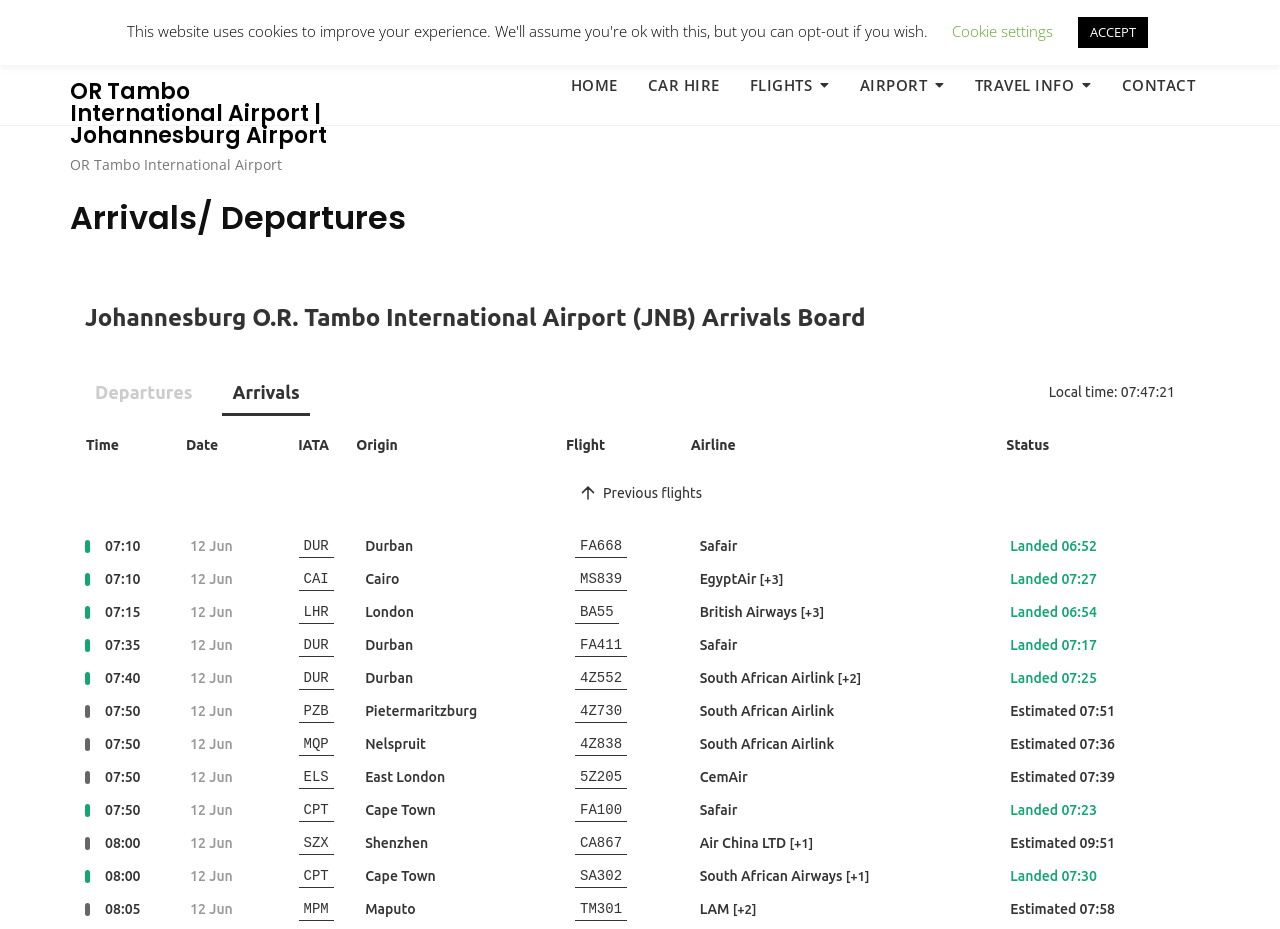Determine the bounding box coordinates of the section to be clicked to follow the instruction: "view airport information". The coordinates should be given as four float numbers between 0 and 1, formatted as [left, top, right, bottom].

[0.66, 0.061, 0.75, 0.122]